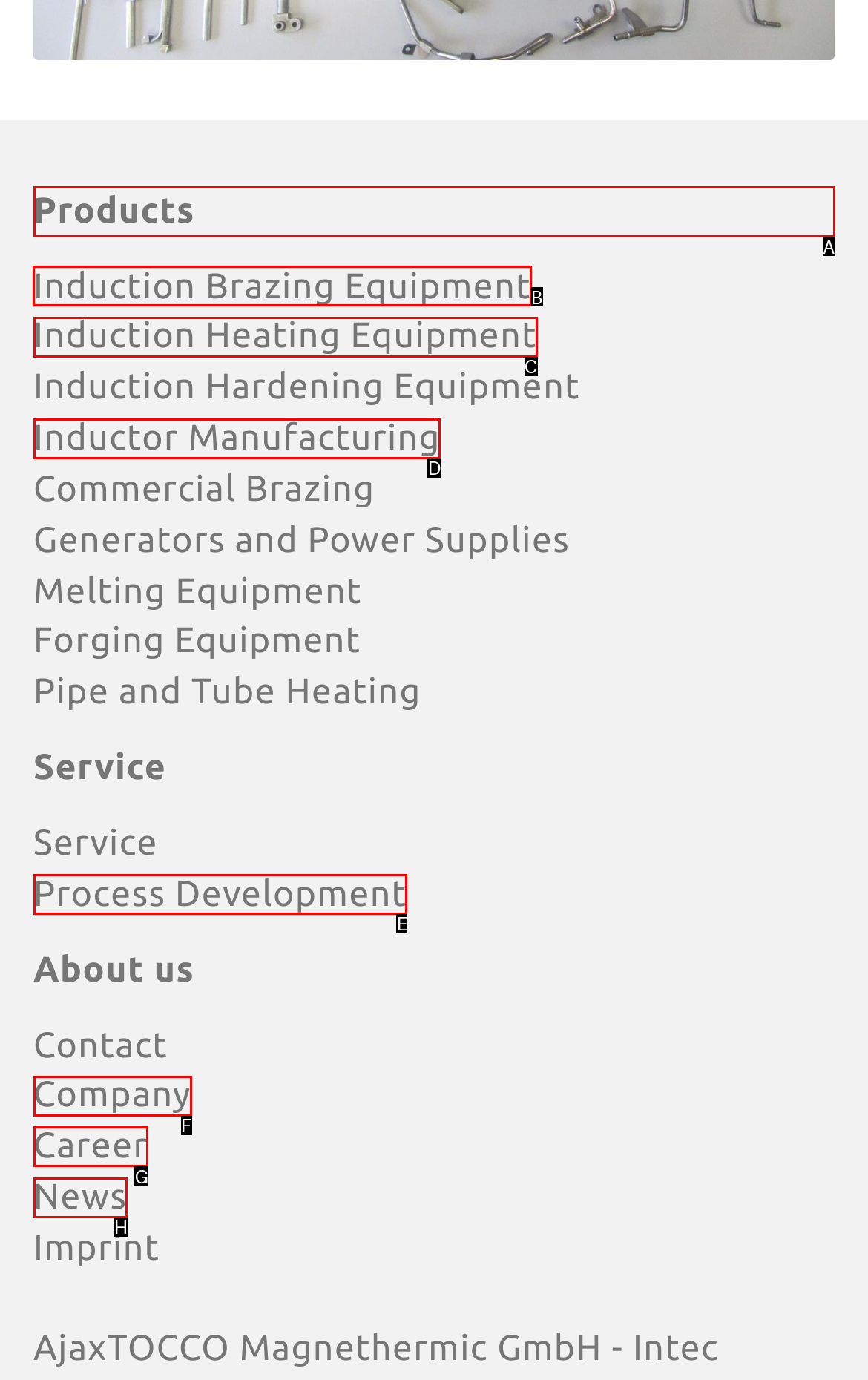Choose the letter that corresponds to the correct button to accomplish the task: Go to Induction Brazing Equipment
Reply with the letter of the correct selection only.

B